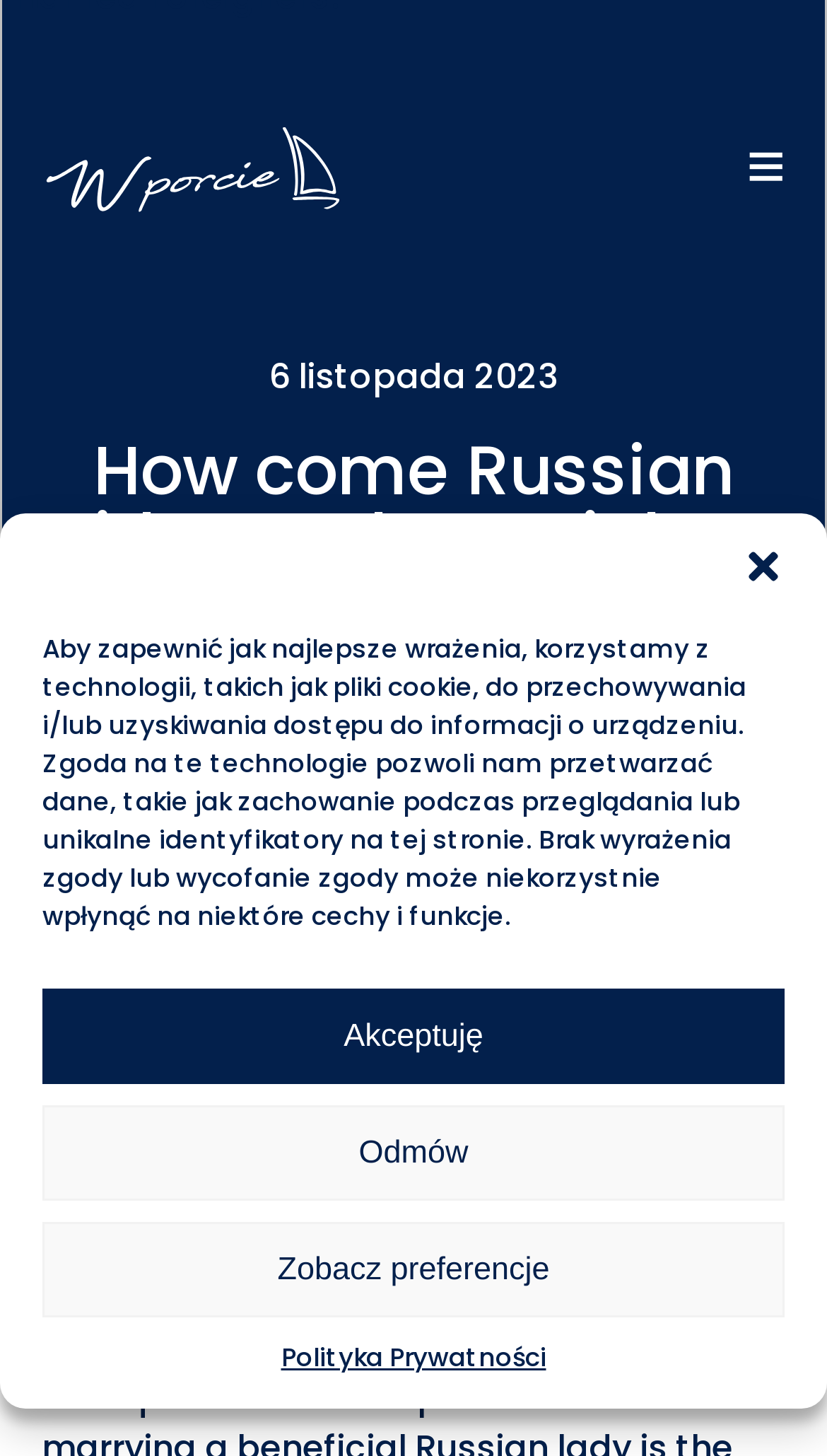Using the provided description: "alt="W Porcie Władysławowo"", find the bounding box coordinates of the corresponding UI element. The output should be four float numbers between 0 and 1, in the format [left, top, right, bottom].

[0.05, 0.073, 0.454, 0.16]